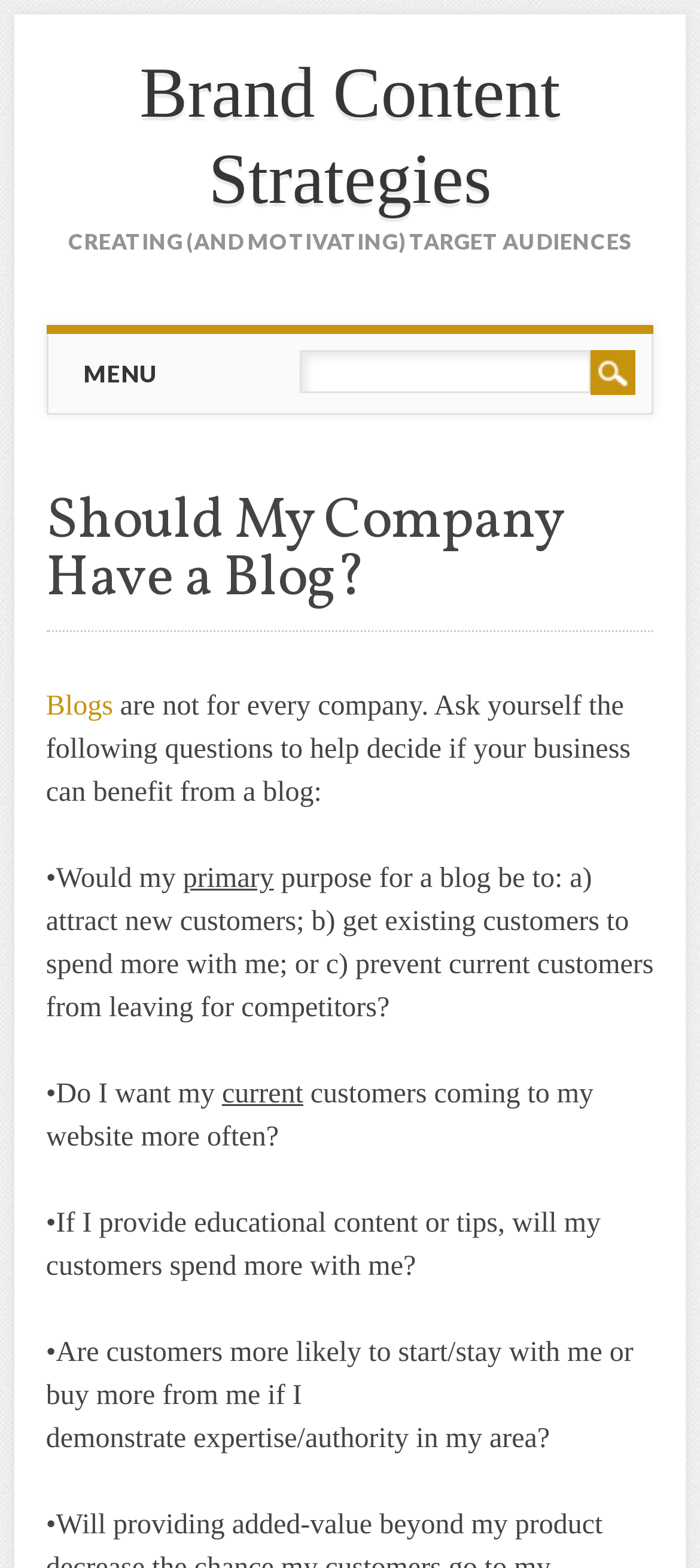What type of content is suggested to demonstrate expertise?
Please craft a detailed and exhaustive response to the question.

The webpage suggests that providing educational content or tips can help demonstrate expertise and authority in a particular area, which can in turn lead to customers spending more or staying with the business.